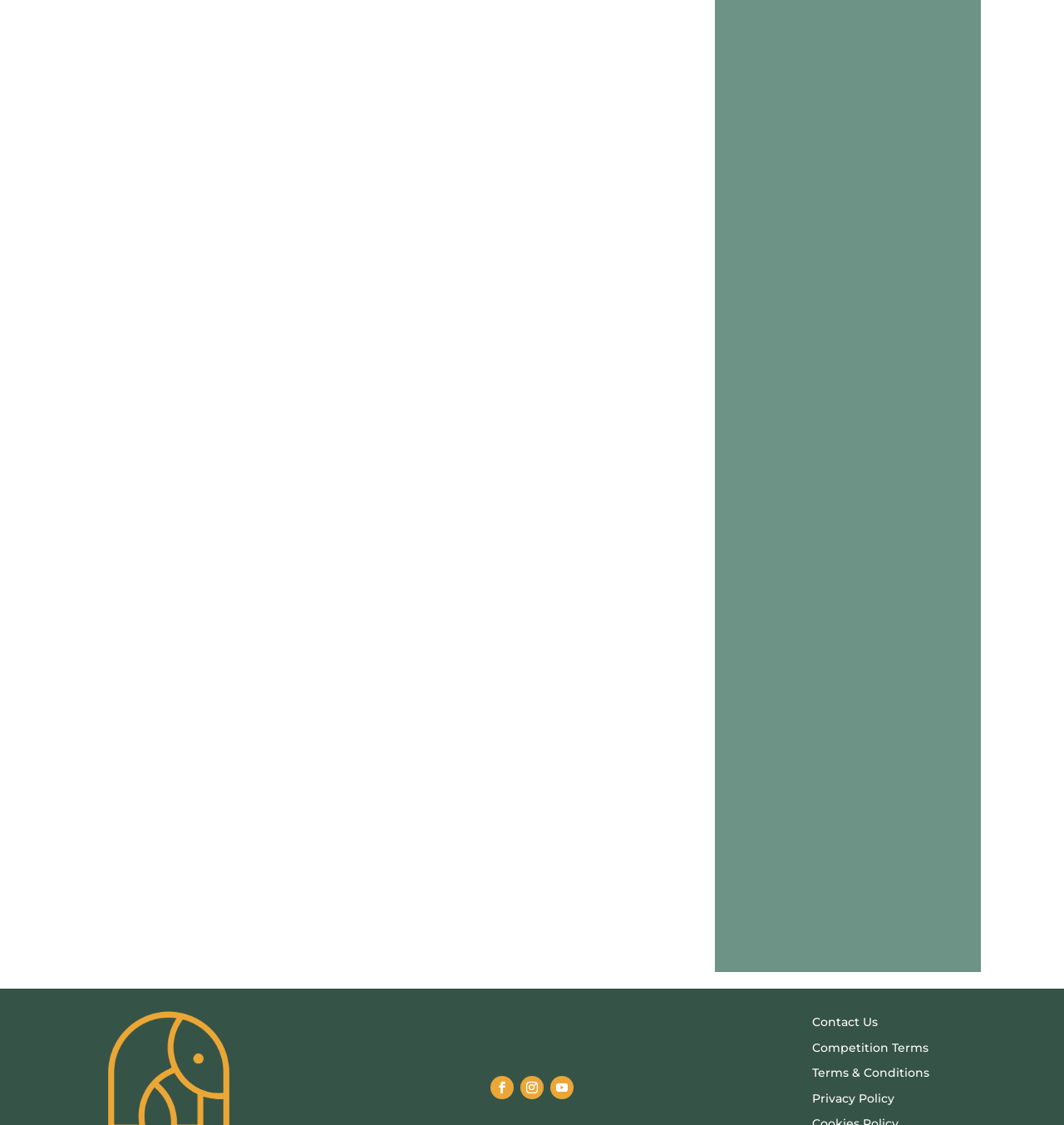Identify the bounding box coordinates of the clickable region to carry out the given instruction: "Read the article about parenting expert launching pushchair hub".

[0.679, 0.567, 0.914, 0.706]